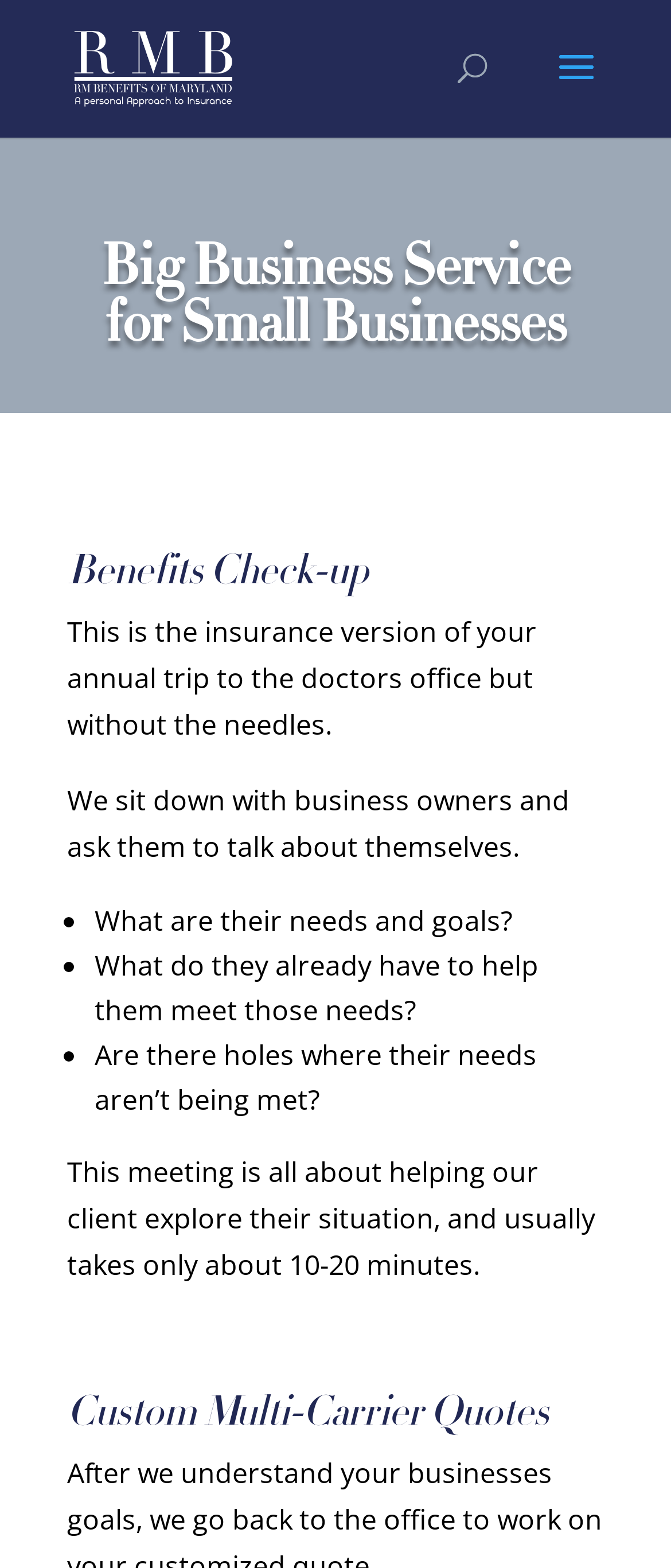Use a single word or phrase to answer the question:
What is the purpose of the Custom Multi-Carrier Quotes?

Not specified